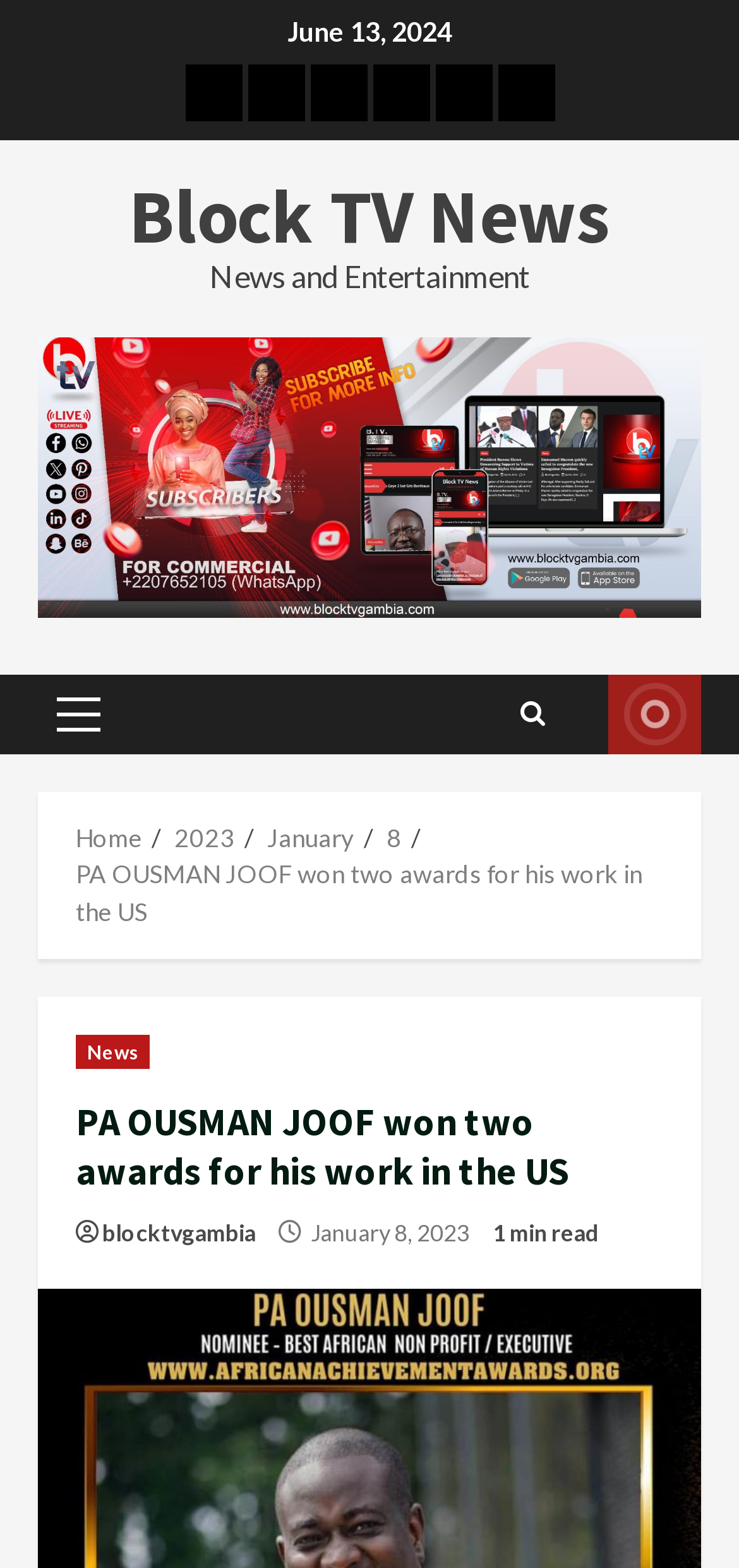Can you identify the bounding box coordinates of the clickable region needed to carry out this instruction: 'Get support through how-to videos'? The coordinates should be four float numbers within the range of 0 to 1, stated as [left, top, right, bottom].

None